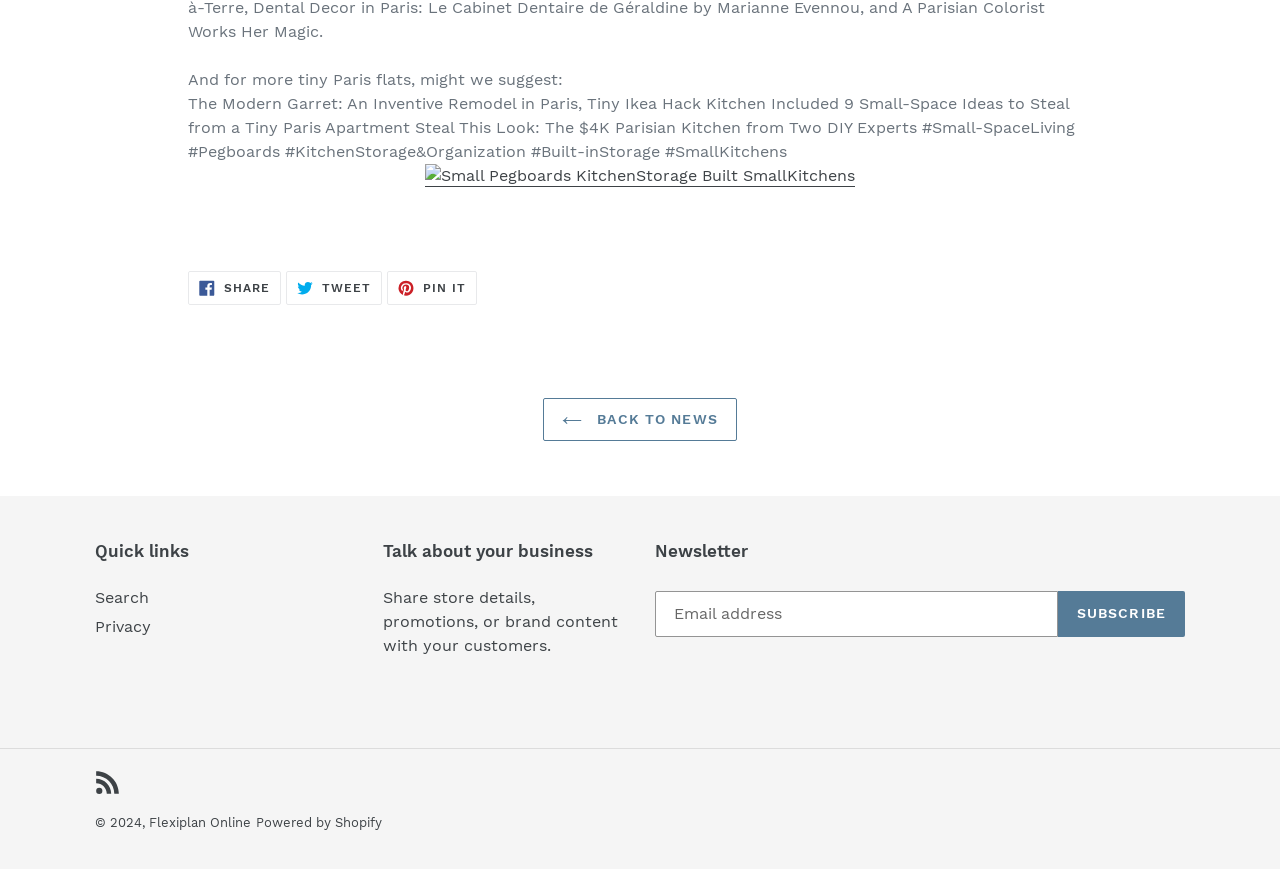Identify the bounding box coordinates necessary to click and complete the given instruction: "Search the website".

[0.074, 0.677, 0.116, 0.698]